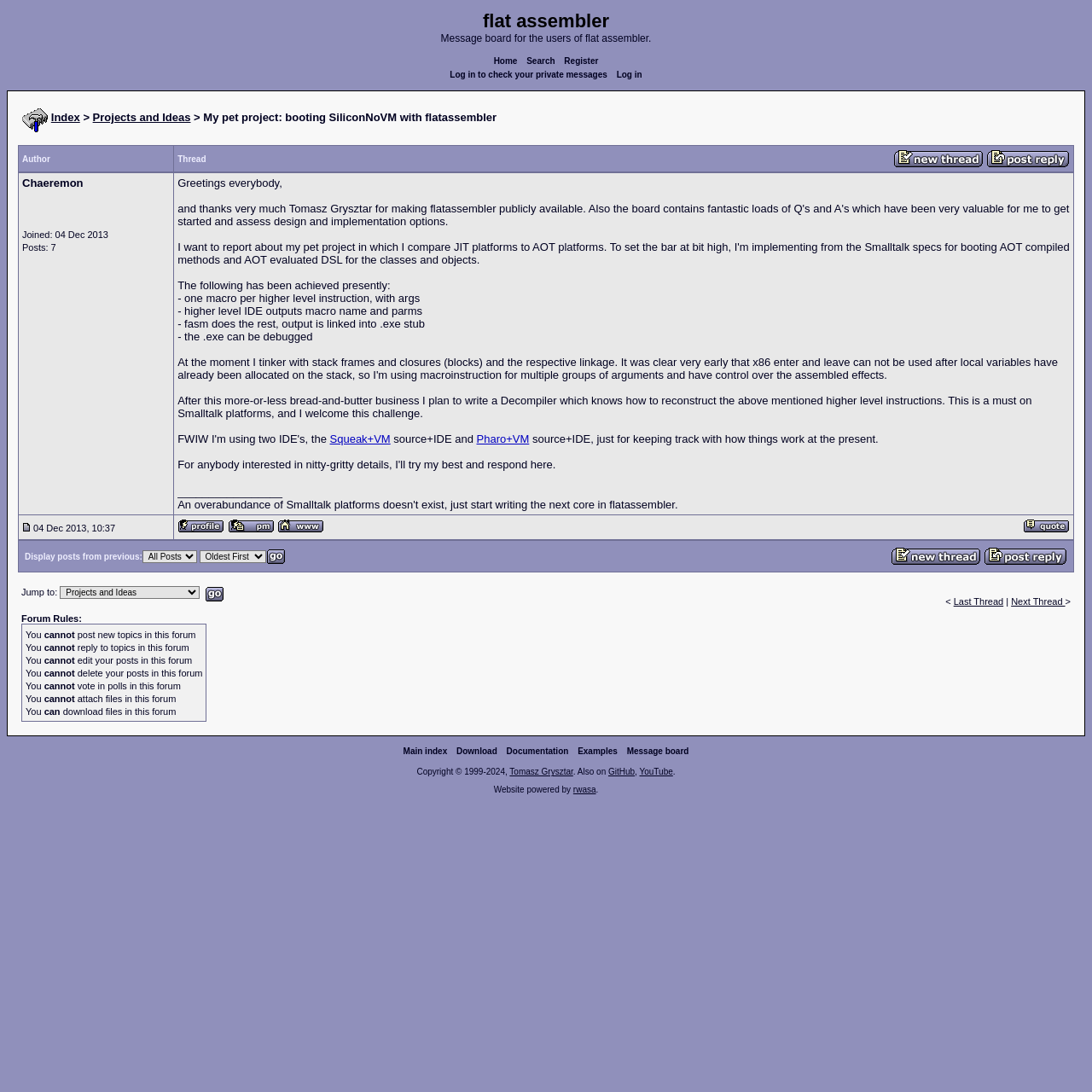What is the name of the author of the first post?
Please use the image to provide an in-depth answer to the question.

I found the author's name by looking at the gridcell element that contains the text 'Chaeremon Joined: 04 Dec 2013 Posts: 7'.